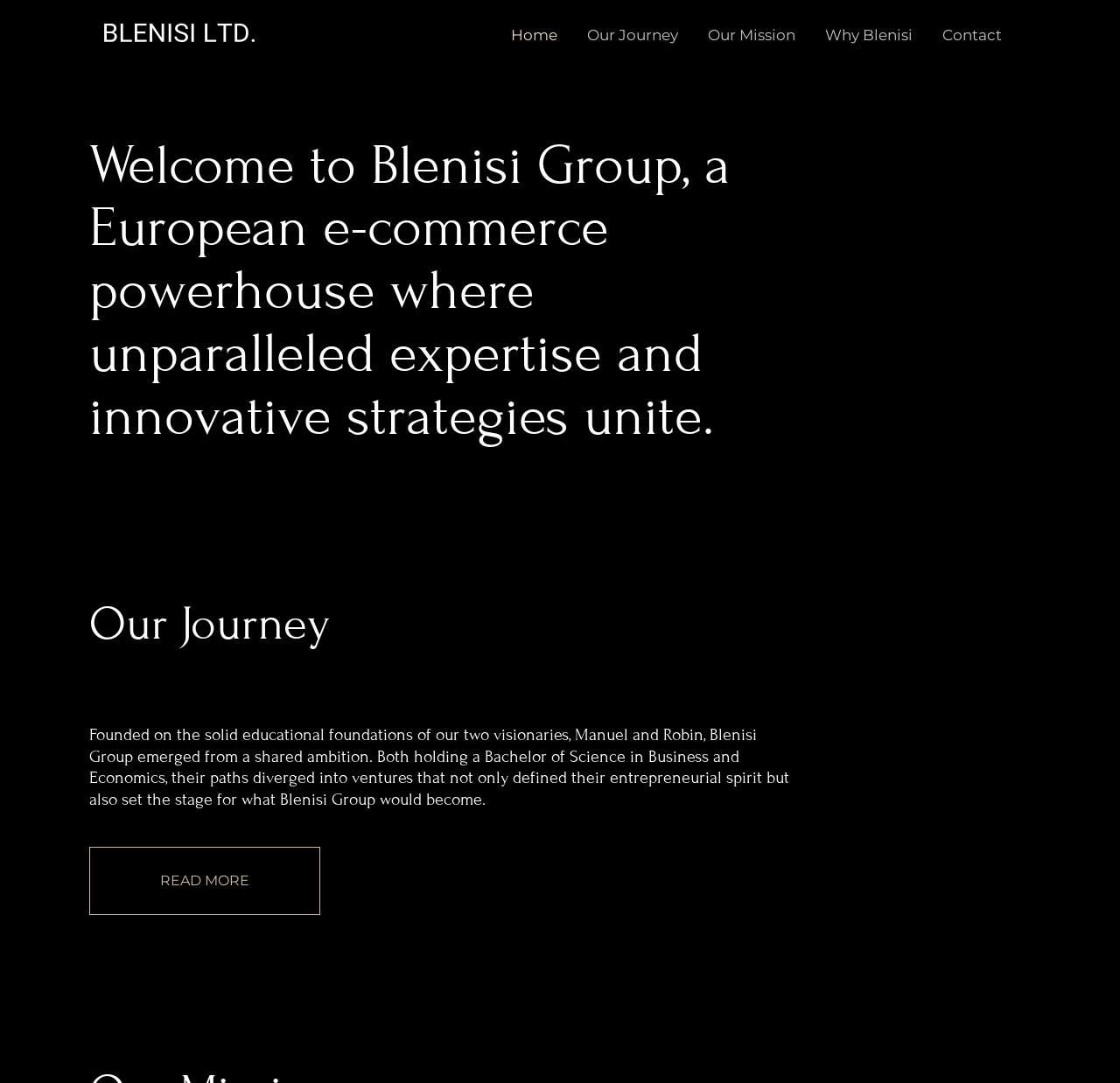Provide a brief response in the form of a single word or phrase:
What is the purpose of the 'READ MORE' link?

To read more about the company's journey